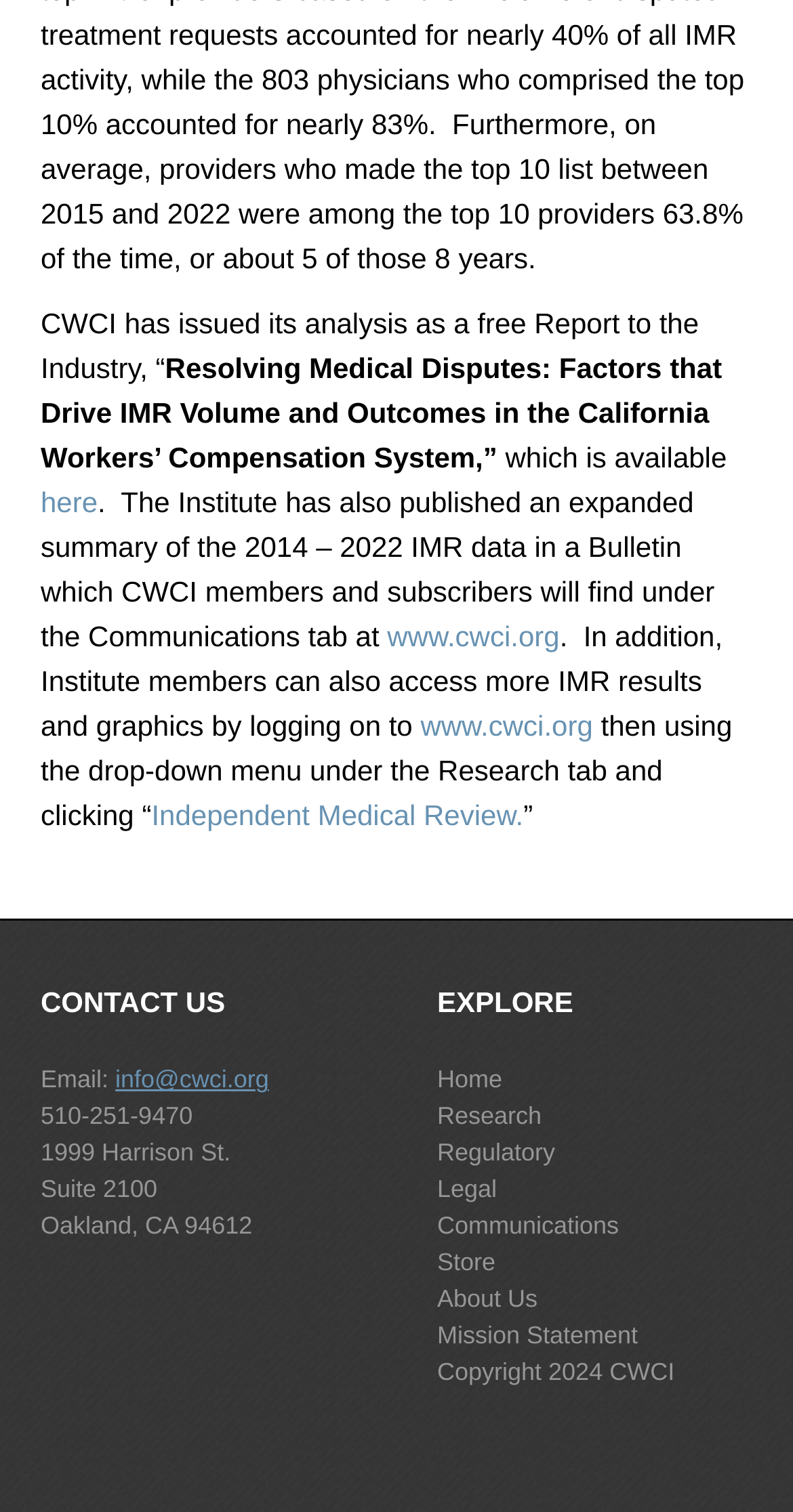Can you show the bounding box coordinates of the region to click on to complete the task described in the instruction: "Contact CWCI via email"?

[0.145, 0.705, 0.339, 0.724]